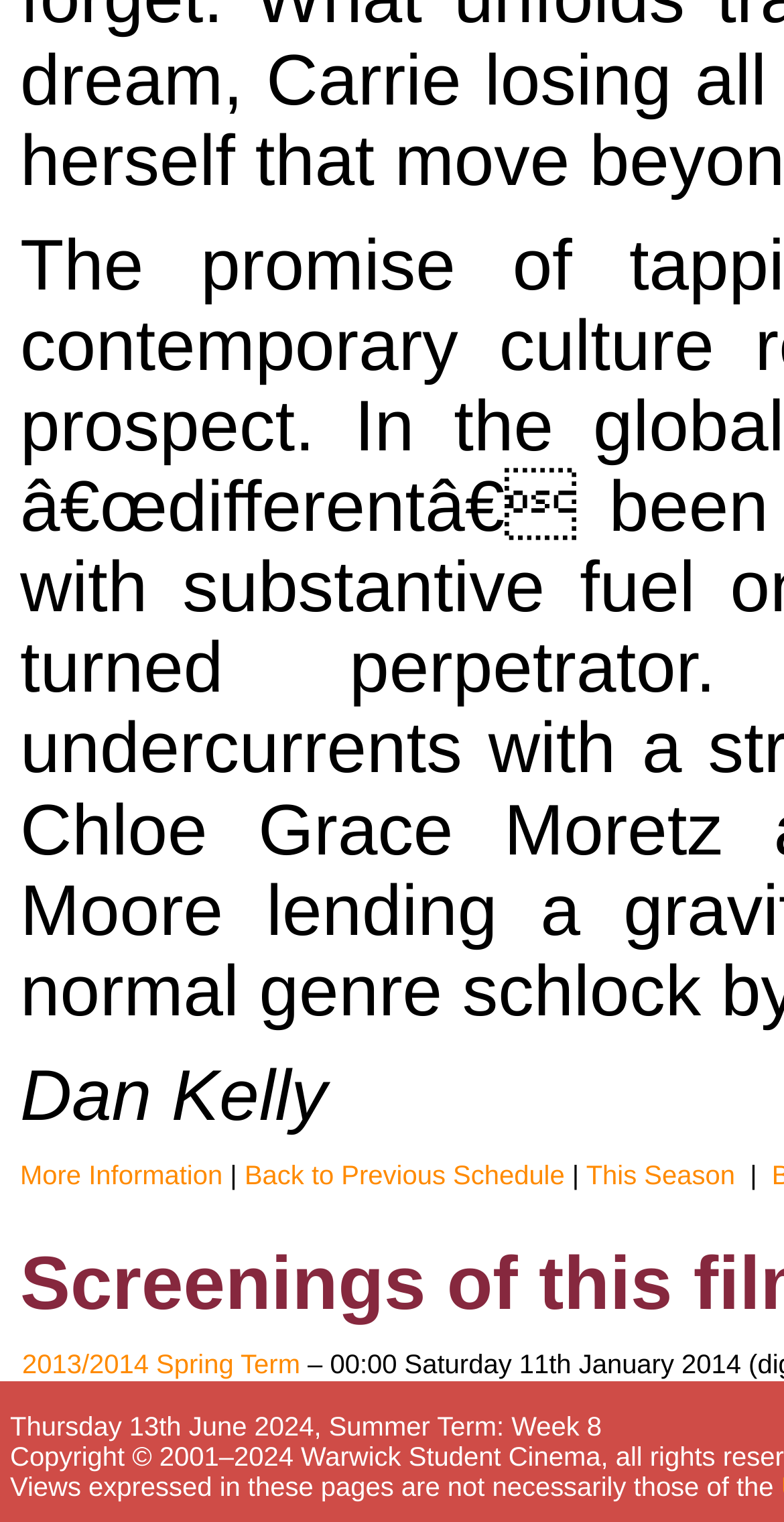What is the current term? Look at the image and give a one-word or short phrase answer.

Summer Term